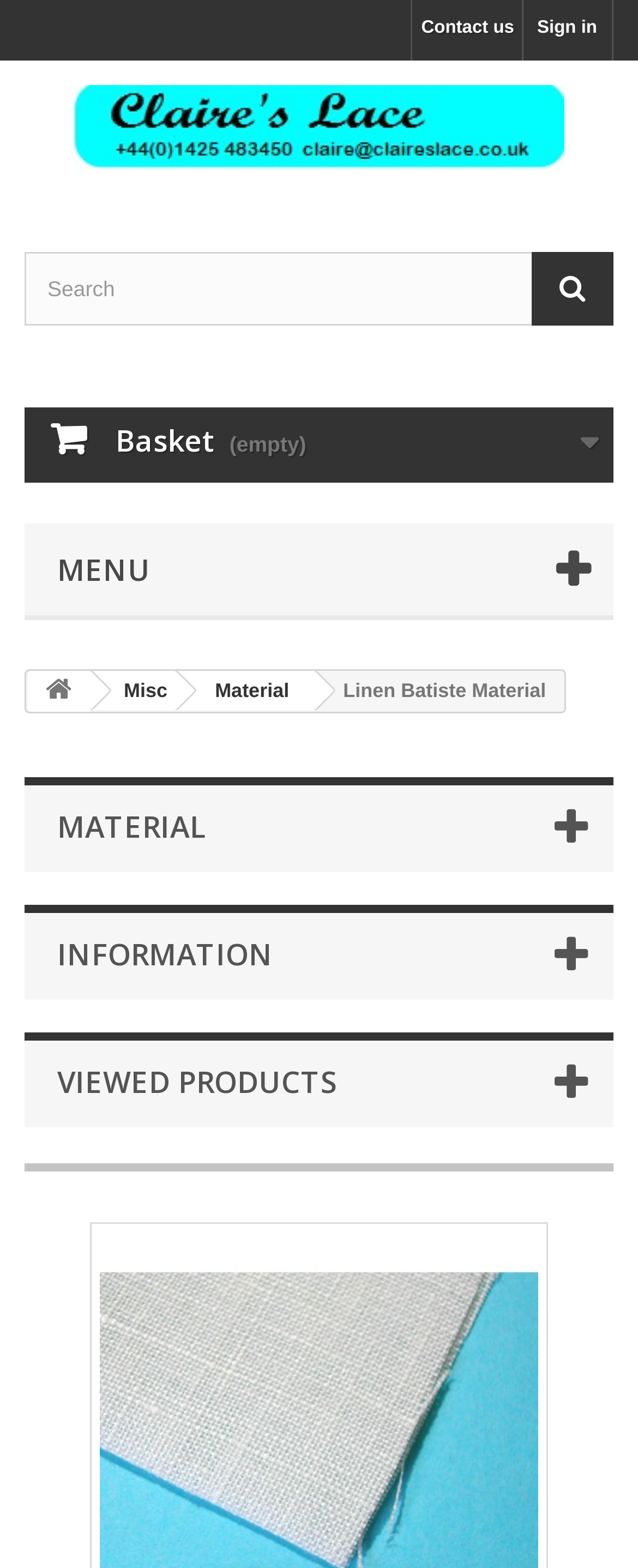Please determine the bounding box coordinates of the element to click in order to execute the following instruction: "Go to material page". The coordinates should be four float numbers between 0 and 1, specified as [left, top, right, bottom].

[0.28, 0.428, 0.492, 0.453]